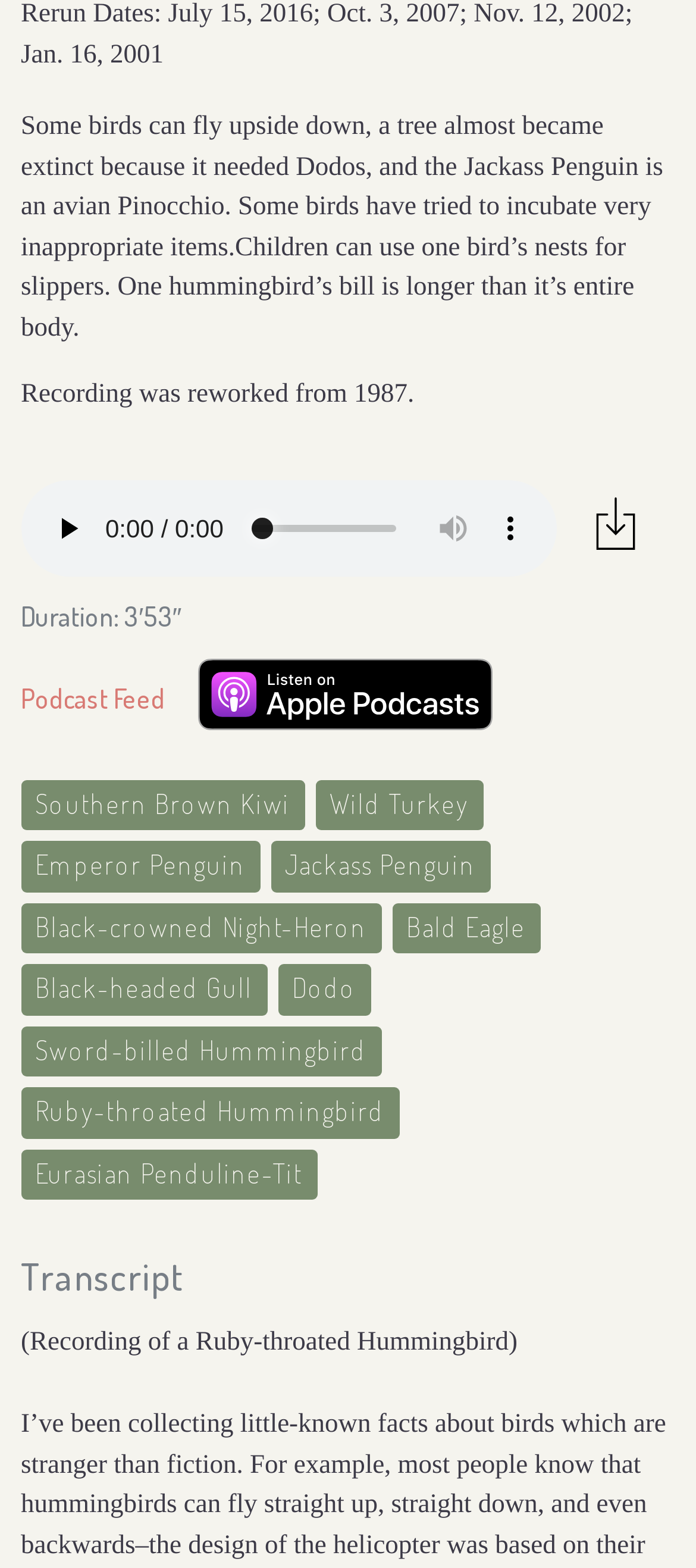Highlight the bounding box coordinates of the region I should click on to meet the following instruction: "Schedule an appointment".

None